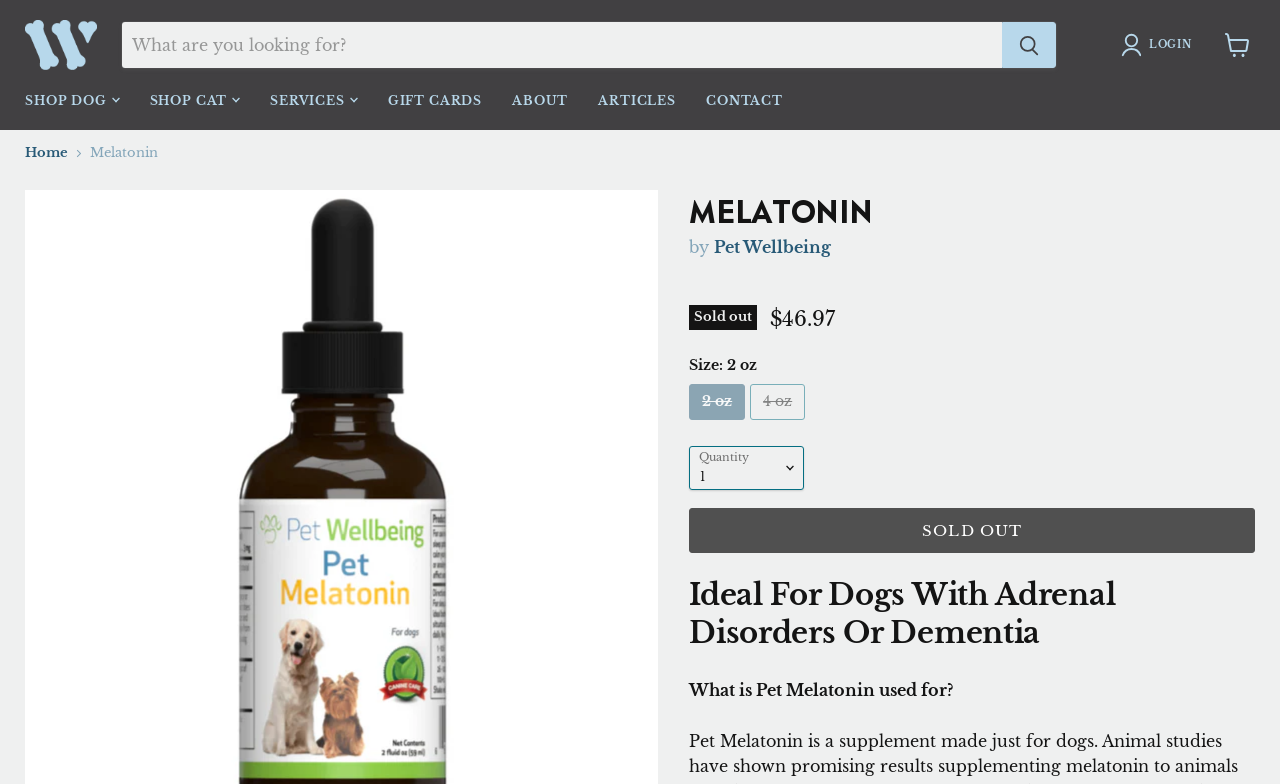Please answer the following question using a single word or phrase: 
Is the product available in 4 oz size?

Yes